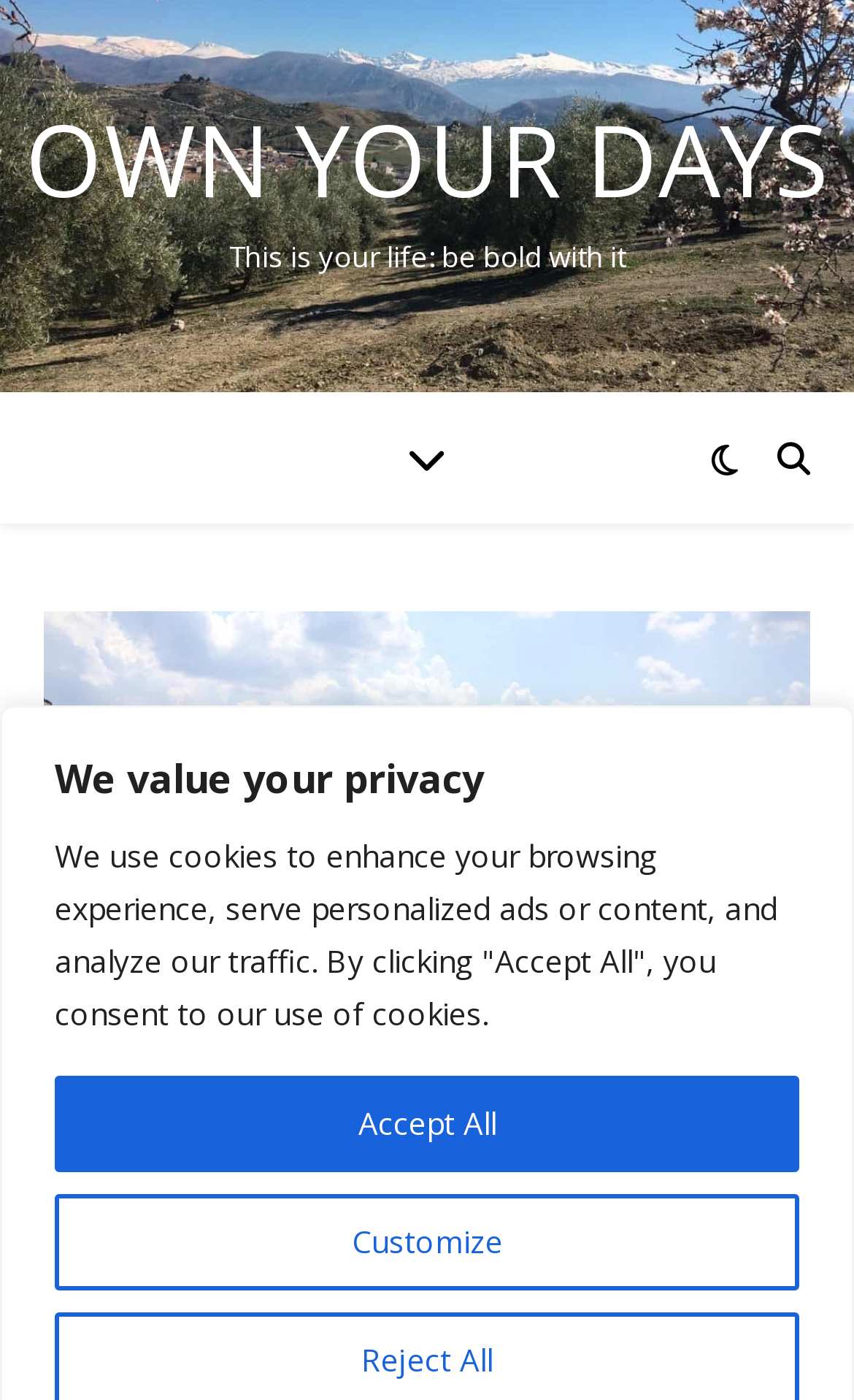What is the theme of the website?
Using the image, respond with a single word or phrase.

Travel